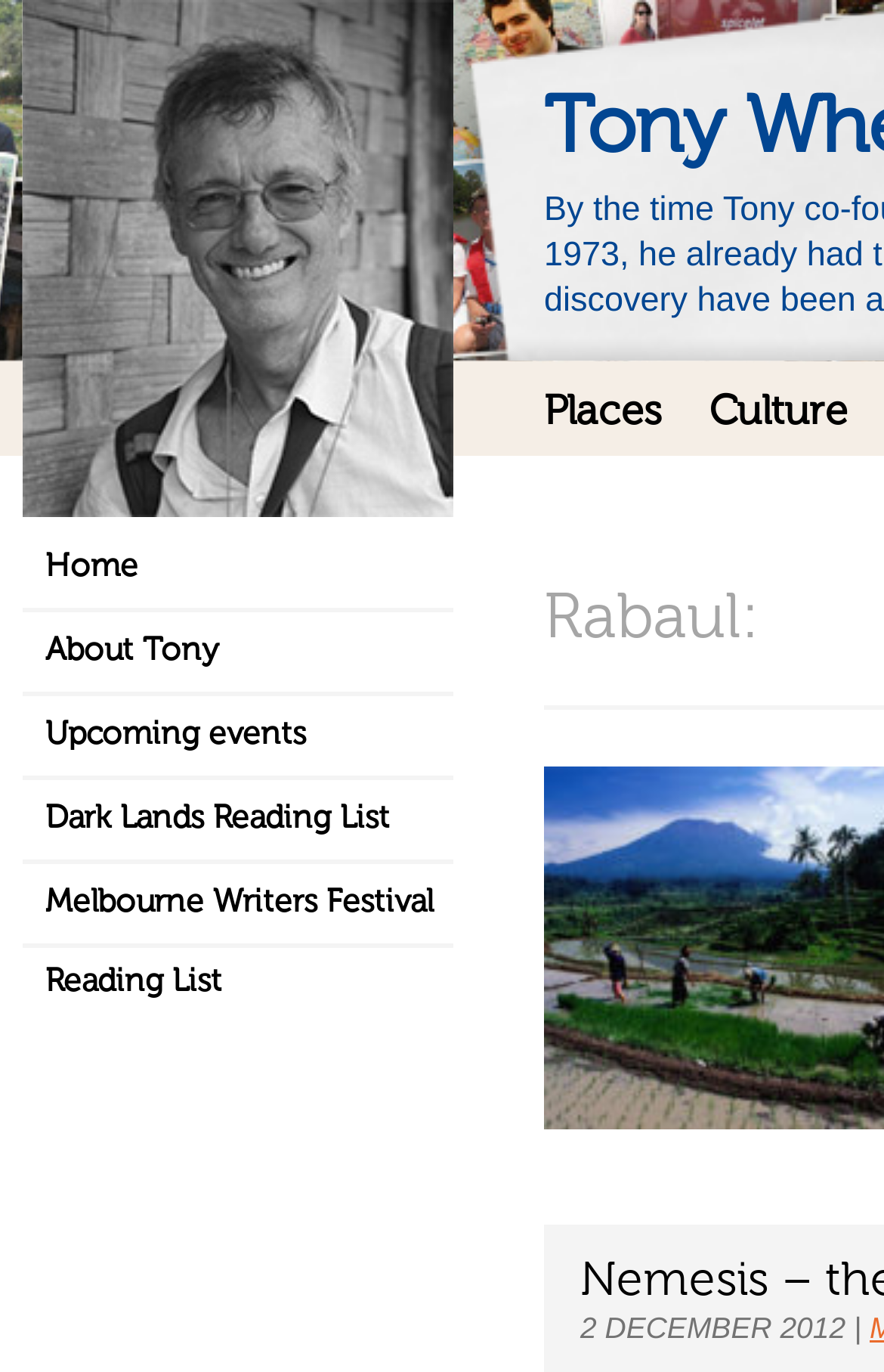Please specify the bounding box coordinates in the format (top-left x, top-left y, bottom-right x, bottom-right y), with all values as floating point numbers between 0 and 1. Identify the bounding box of the UI element described by: Melbourne Writers Festival Reading List

[0.026, 0.63, 0.513, 0.691]